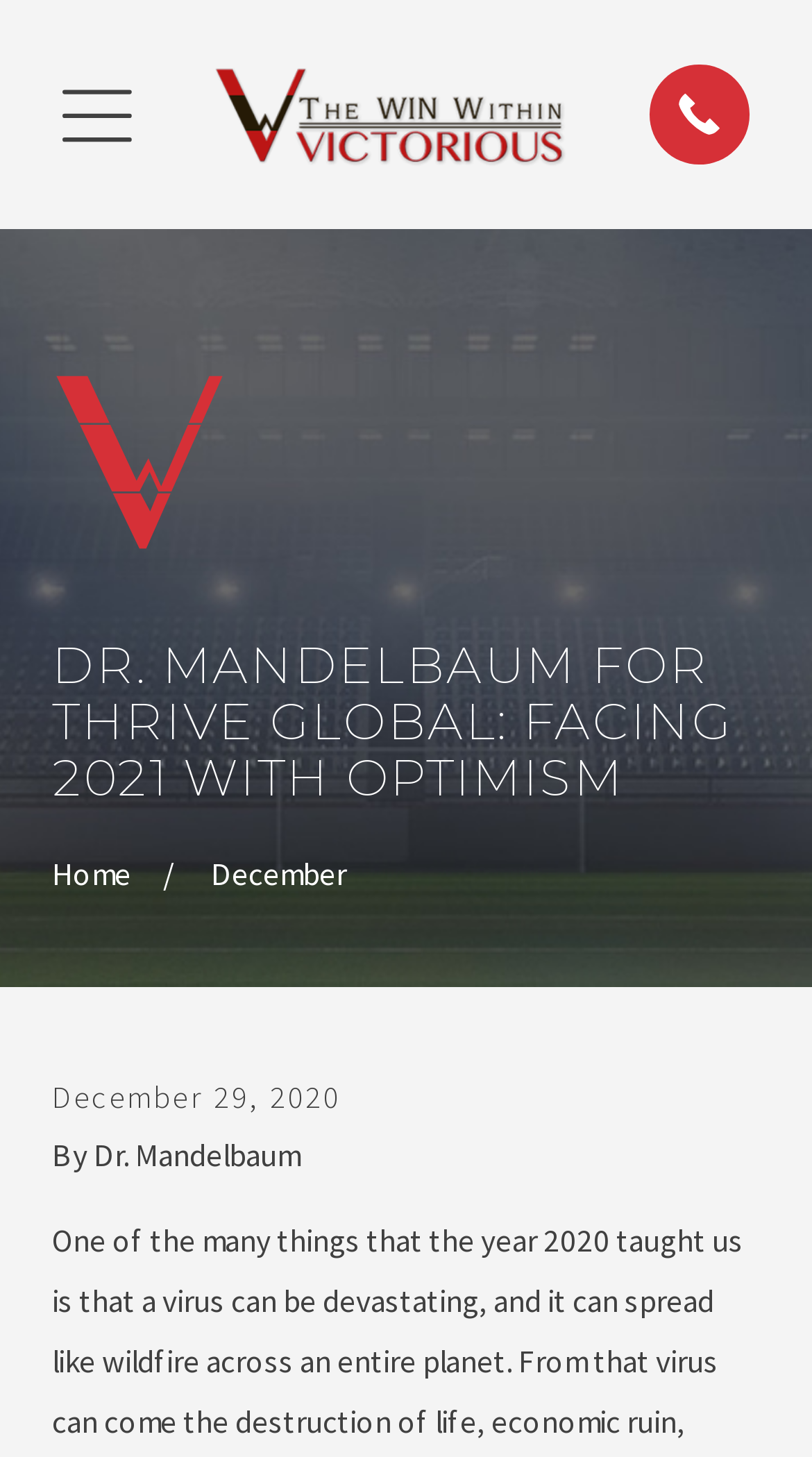Could you identify the text that serves as the heading for this webpage?

DR. MANDELBAUM FOR THRIVE GLOBAL: FACING 2021 WITH OPTIMISM